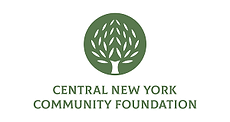Describe all the visual components present in the image.

The image features the logo of the Central New York Community Foundation. It showcases a stylized tree design, symbolizing growth and community support, above the text "CENTRAL NEW YORK COMMUNITY FOUNDATION." The logo is presented in a calming green color, reflecting the organization's commitment to enhancing the quality of life in the Central New York region through philanthropic efforts and funding for various initiatives. This emblem represents the foundation's mission to support community projects, nonprofit organizations, and improvements in local areas, highlighting its integral role in fostering community development and well-being.